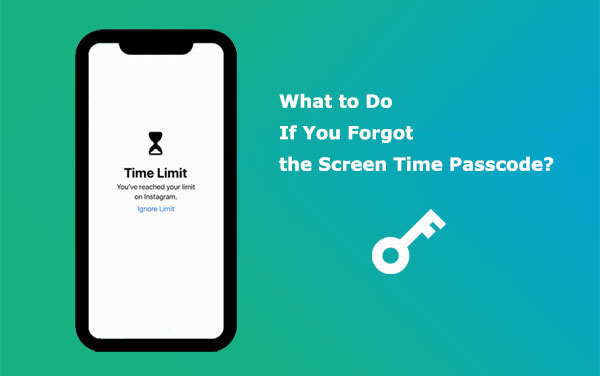Carefully examine the image and provide an in-depth answer to the question: What is the icon symbolizing time restrictions?

The hourglass icon is prominently displayed alongside the notification stating, 'You've reached your limit on Instagram', symbolizing time restrictions.